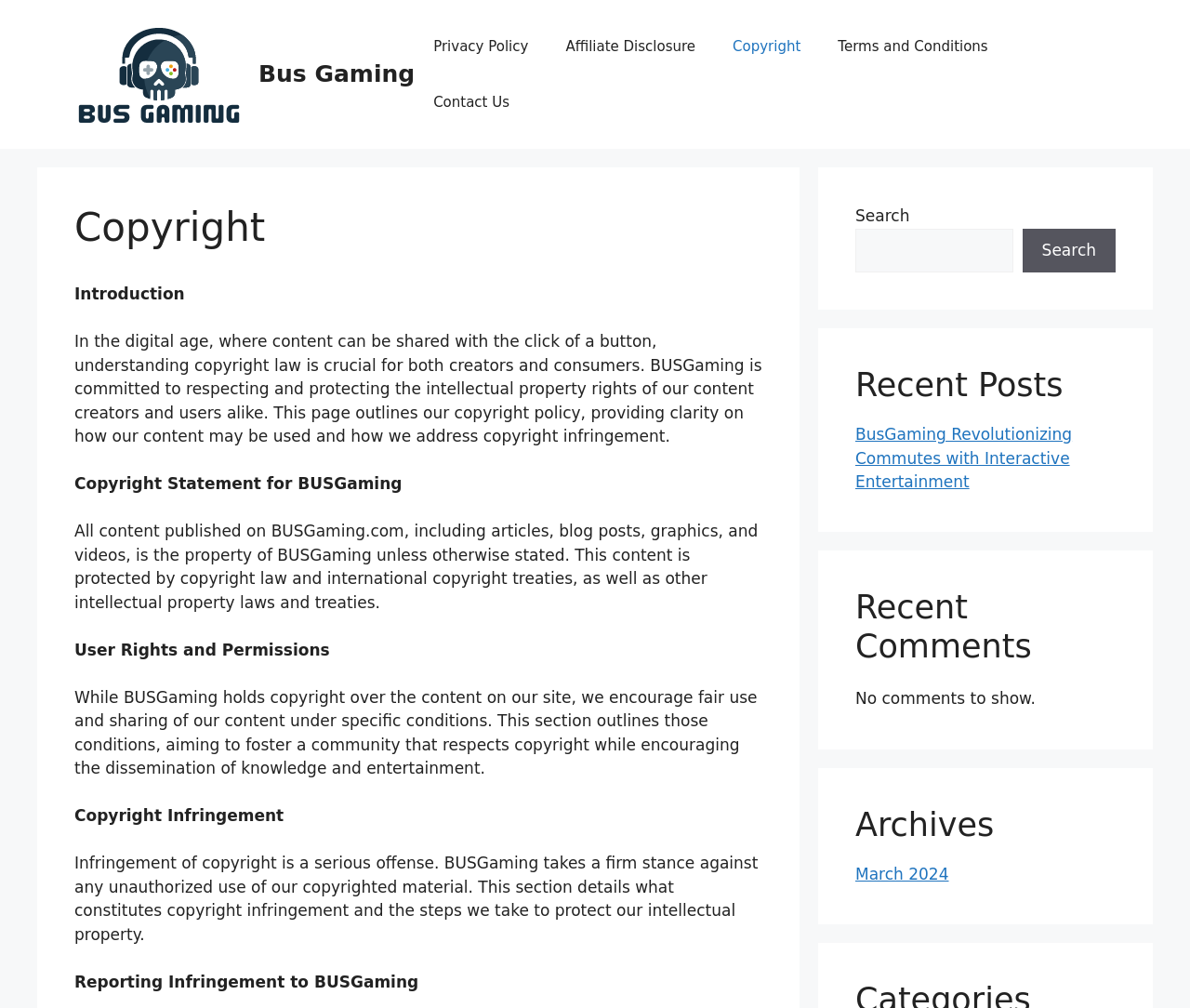Identify the bounding box coordinates for the UI element described by the following text: "Contact Us". Provide the coordinates as four float numbers between 0 and 1, in the format [left, top, right, bottom].

[0.349, 0.074, 0.444, 0.129]